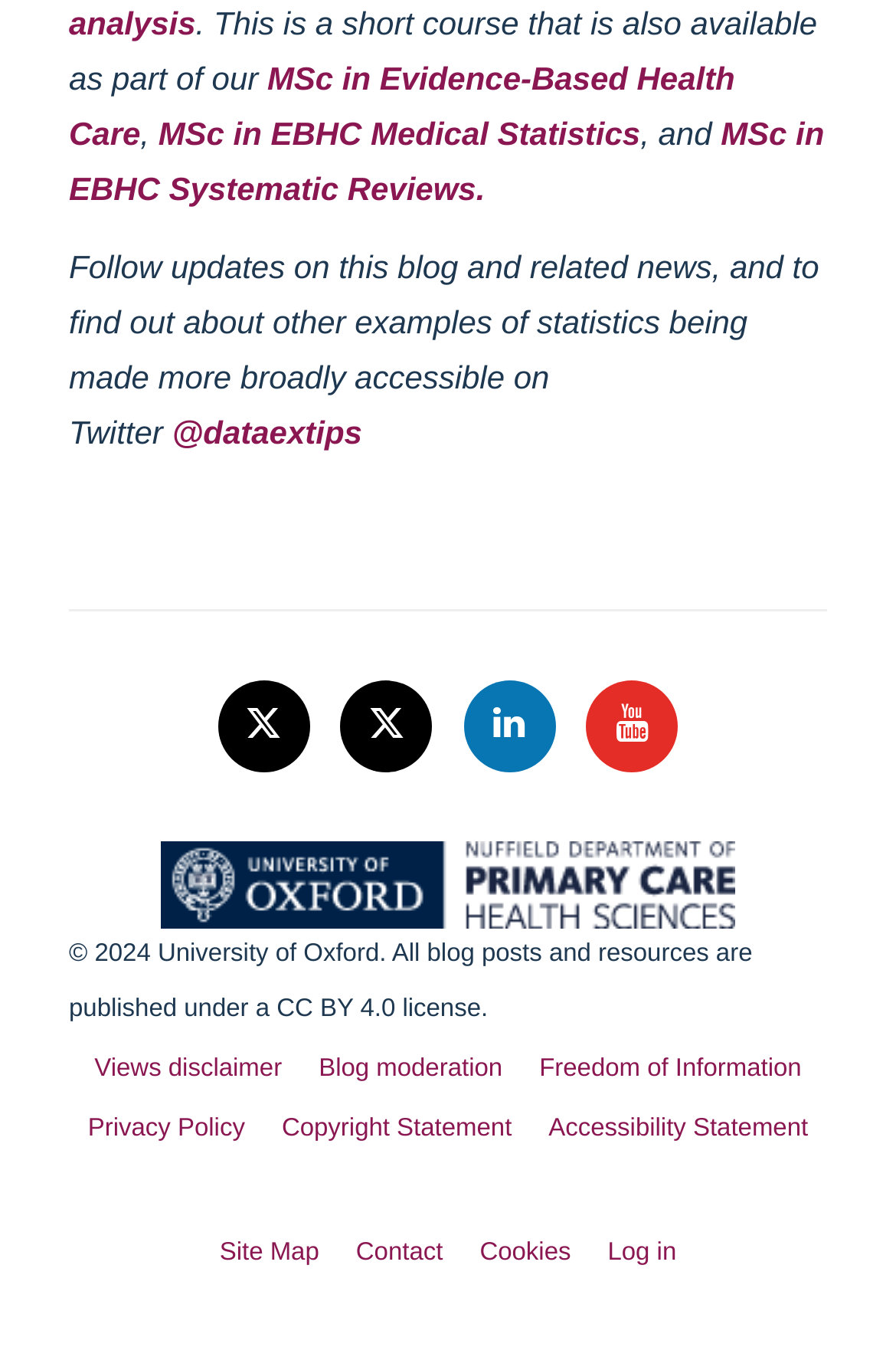Identify the bounding box coordinates of the clickable region required to complete the instruction: "Check Twitter updates". The coordinates should be given as four float numbers within the range of 0 and 1, i.e., [left, top, right, bottom].

[0.242, 0.526, 0.354, 0.552]